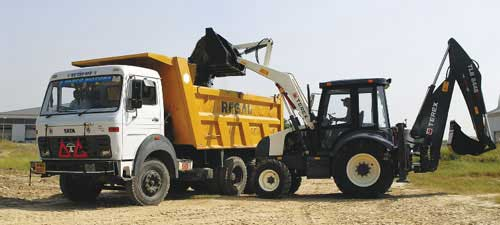Respond to the question below with a single word or phrase:
What is the purpose of the backhoe loader and dump truck?

to load materials